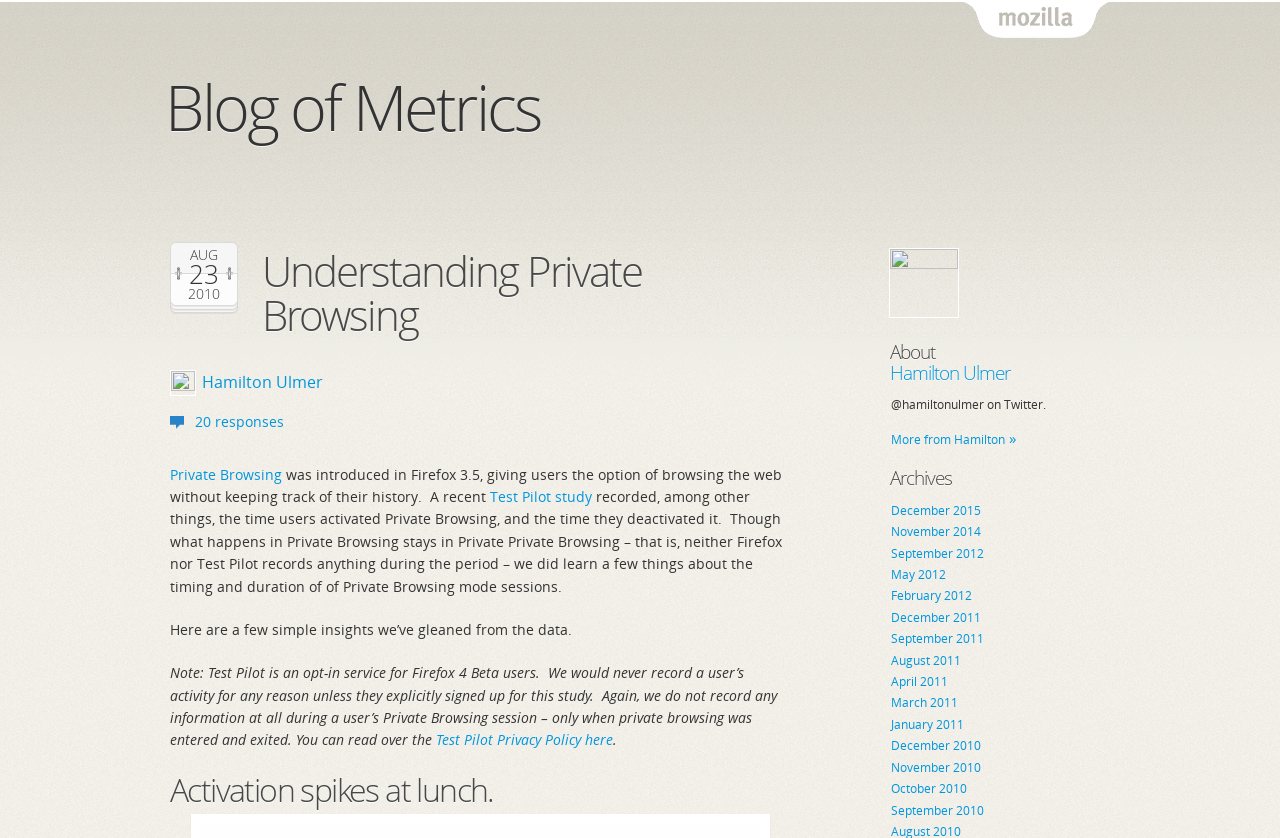Please find the bounding box coordinates of the element that you should click to achieve the following instruction: "Read the 'Understanding Private Browsing' heading". The coordinates should be presented as four float numbers between 0 and 1: [left, top, right, bottom].

[0.205, 0.297, 0.617, 0.402]